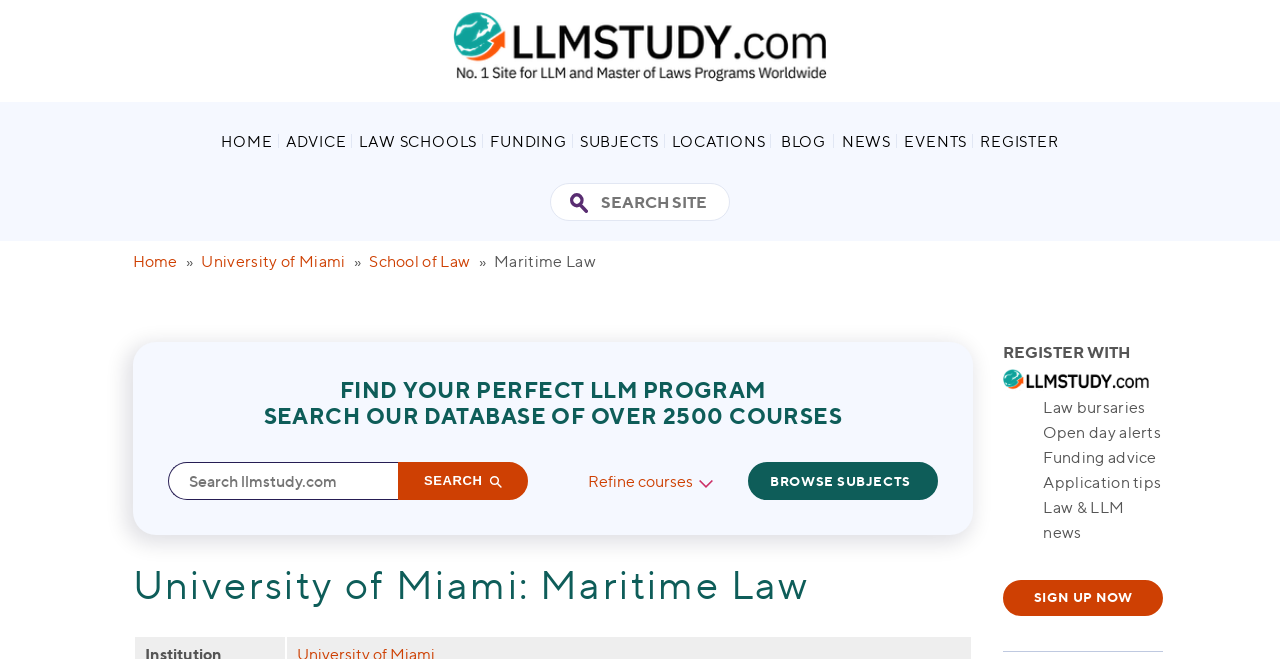Please identify the bounding box coordinates of the element's region that I should click in order to complete the following instruction: "Sign up for law bursaries and news". The bounding box coordinates consist of four float numbers between 0 and 1, i.e., [left, top, right, bottom].

[0.784, 0.88, 0.909, 0.934]